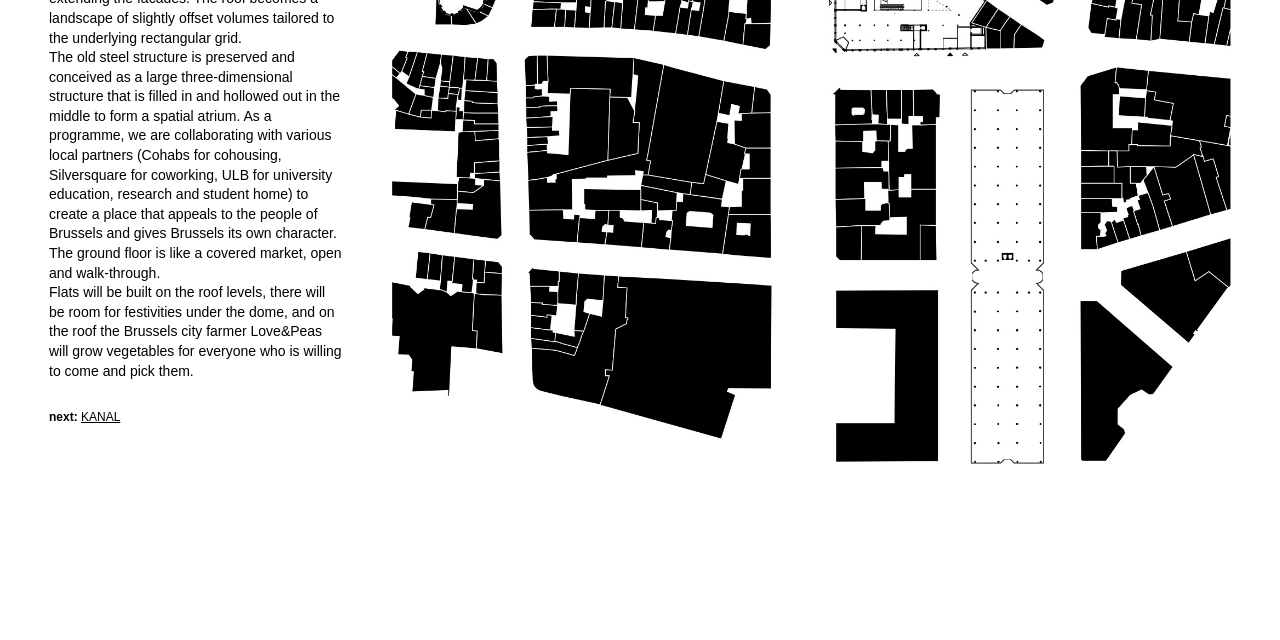Identify the bounding box of the HTML element described as: "October 28, 2015".

None